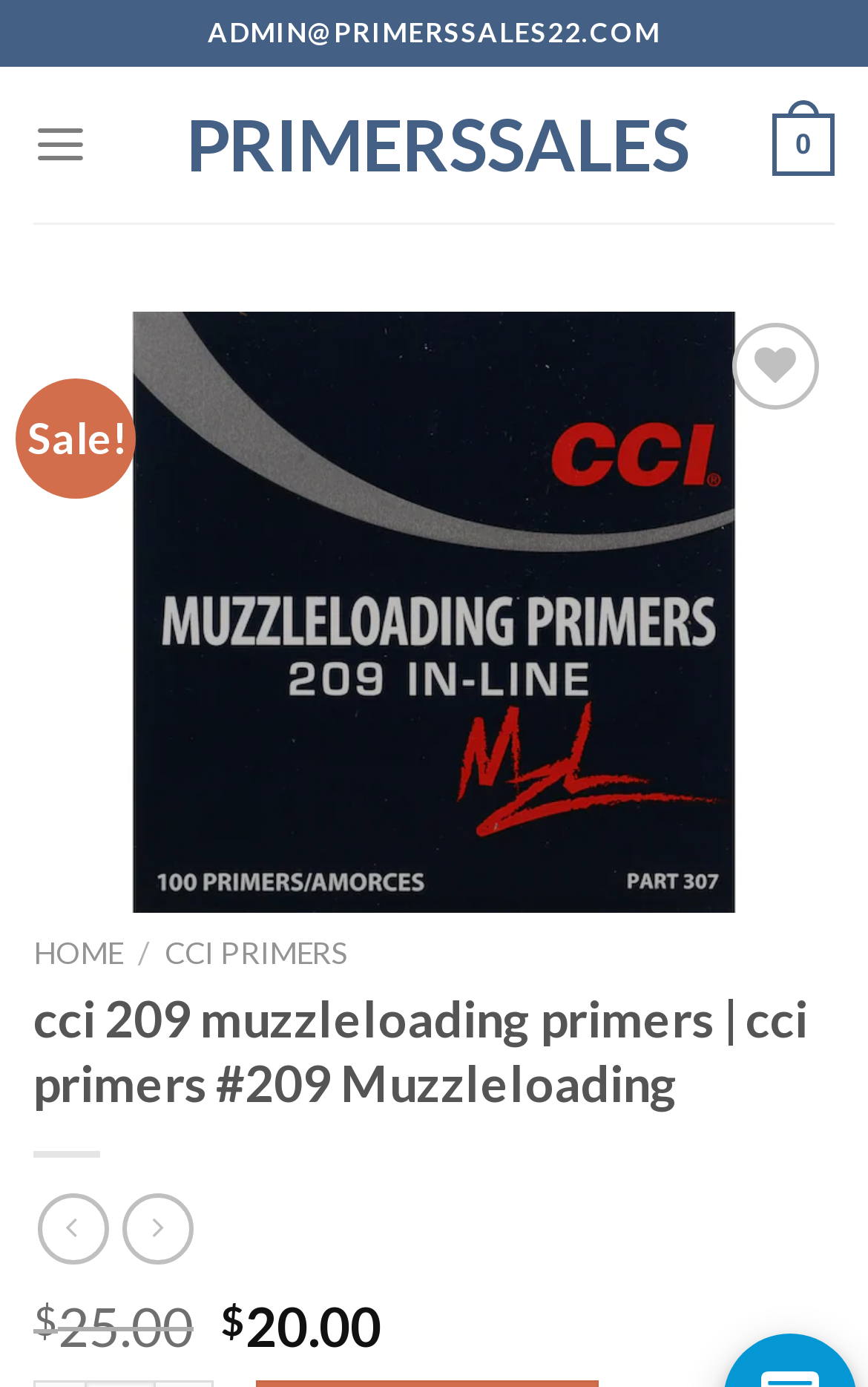Extract the bounding box of the UI element described as: "parent_node: Sale!".

[0.038, 0.225, 0.962, 0.658]